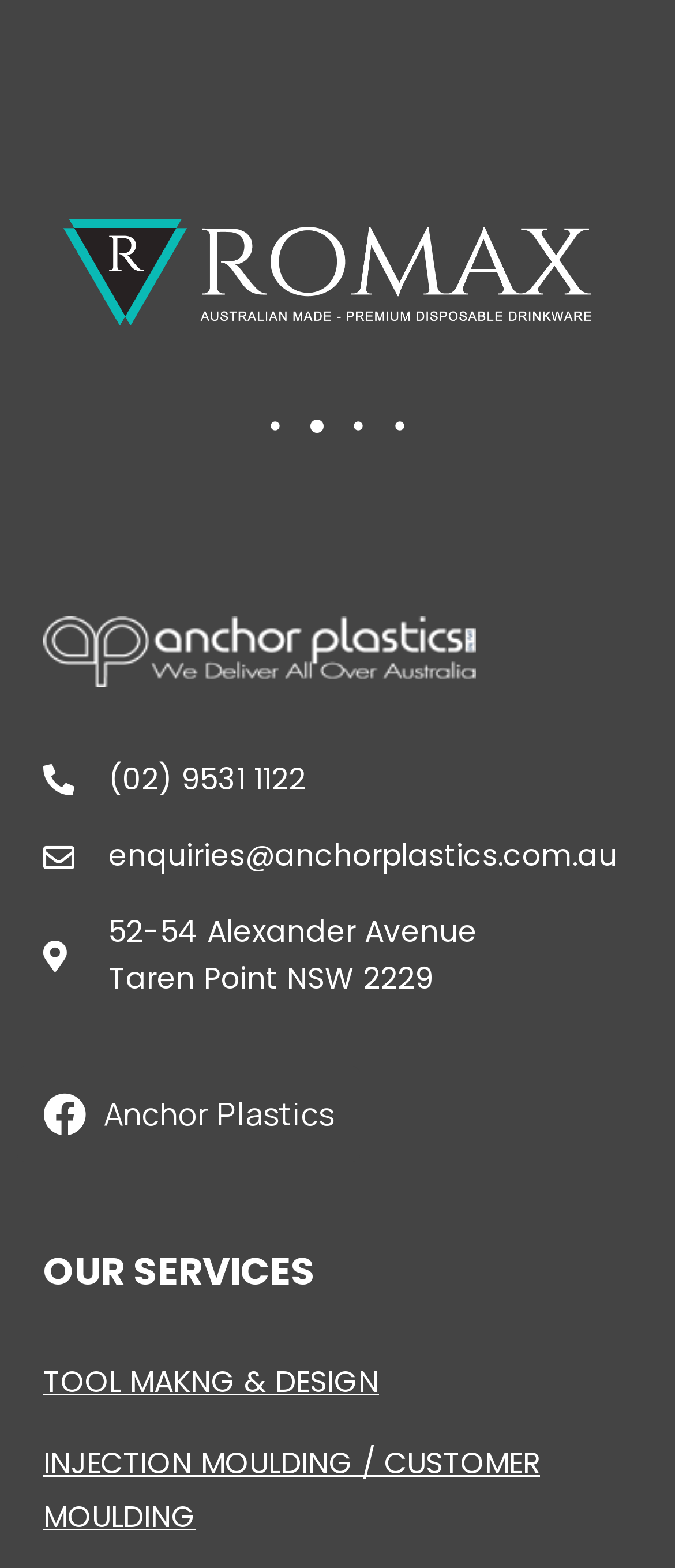Please identify the bounding box coordinates of the region to click in order to complete the task: "click the second tab". The coordinates must be four float numbers between 0 and 1, specified as [left, top, right, bottom].

[0.444, 0.26, 0.495, 0.282]